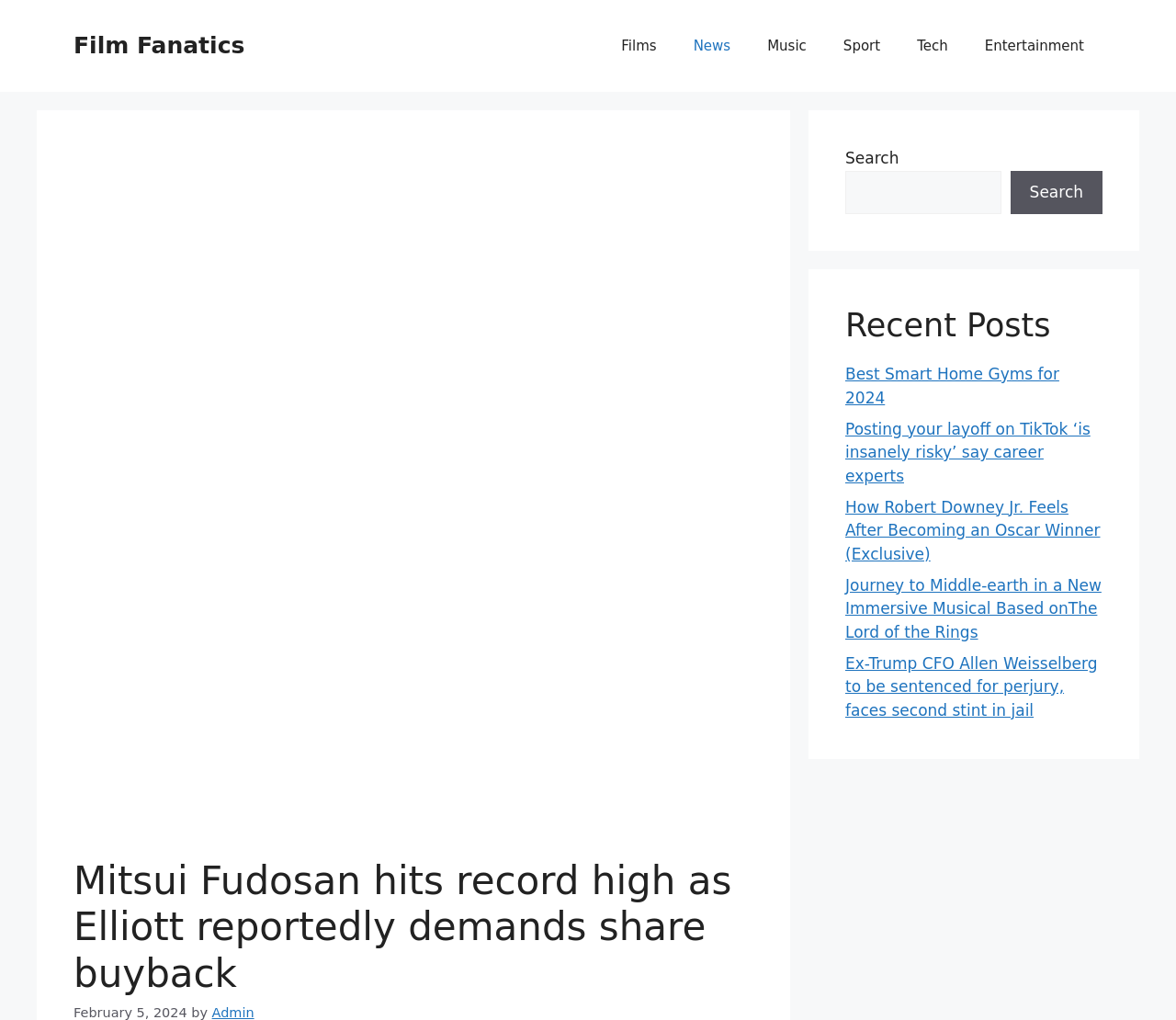Locate the bounding box coordinates of the element I should click to achieve the following instruction: "Search for something".

[0.719, 0.167, 0.851, 0.21]